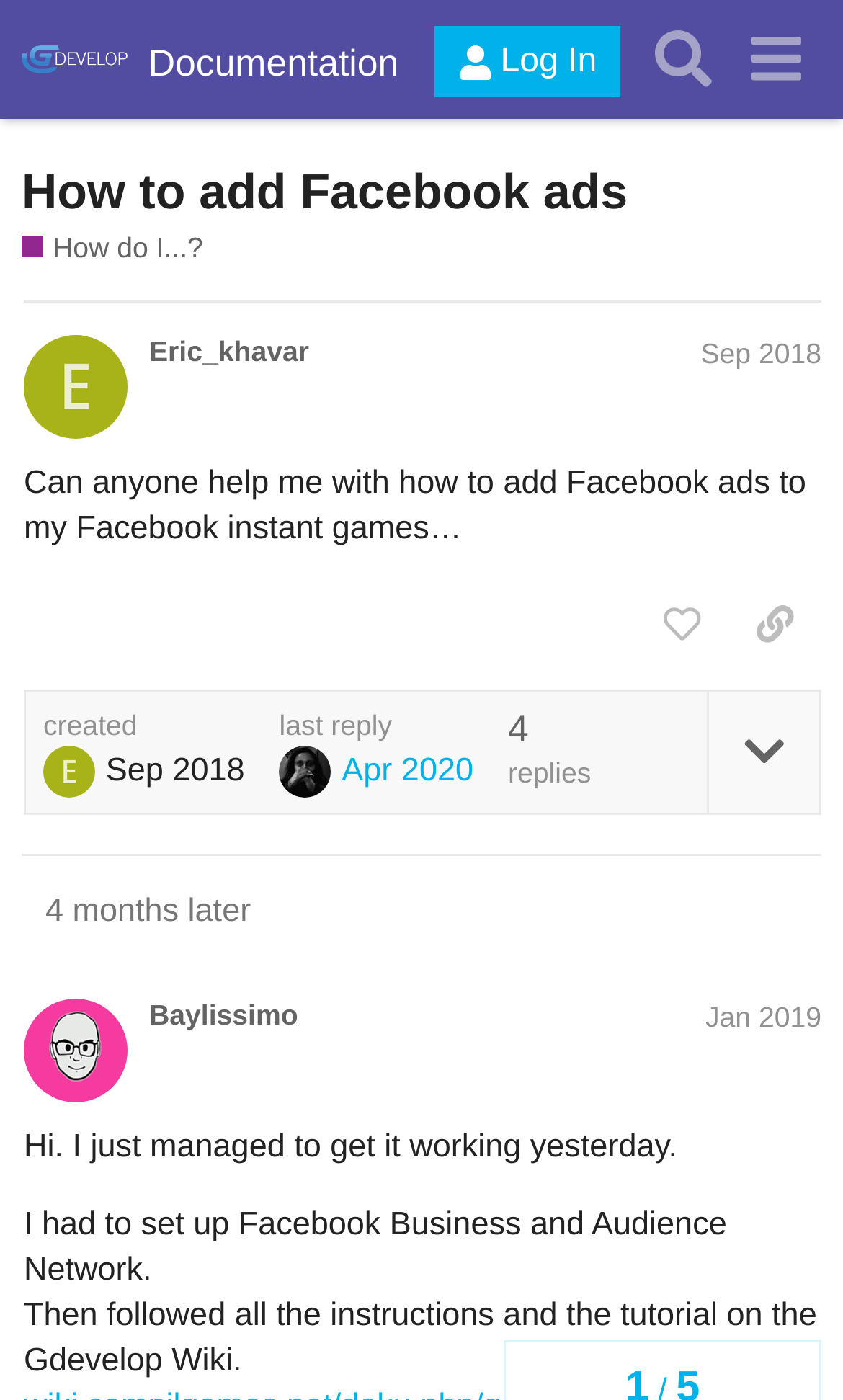Consider the image and give a detailed and elaborate answer to the question: 
How many replies are there to the initial post?

According to the webpage content, there are 4 replies to the initial post, as indicated by the text '4 replies'.